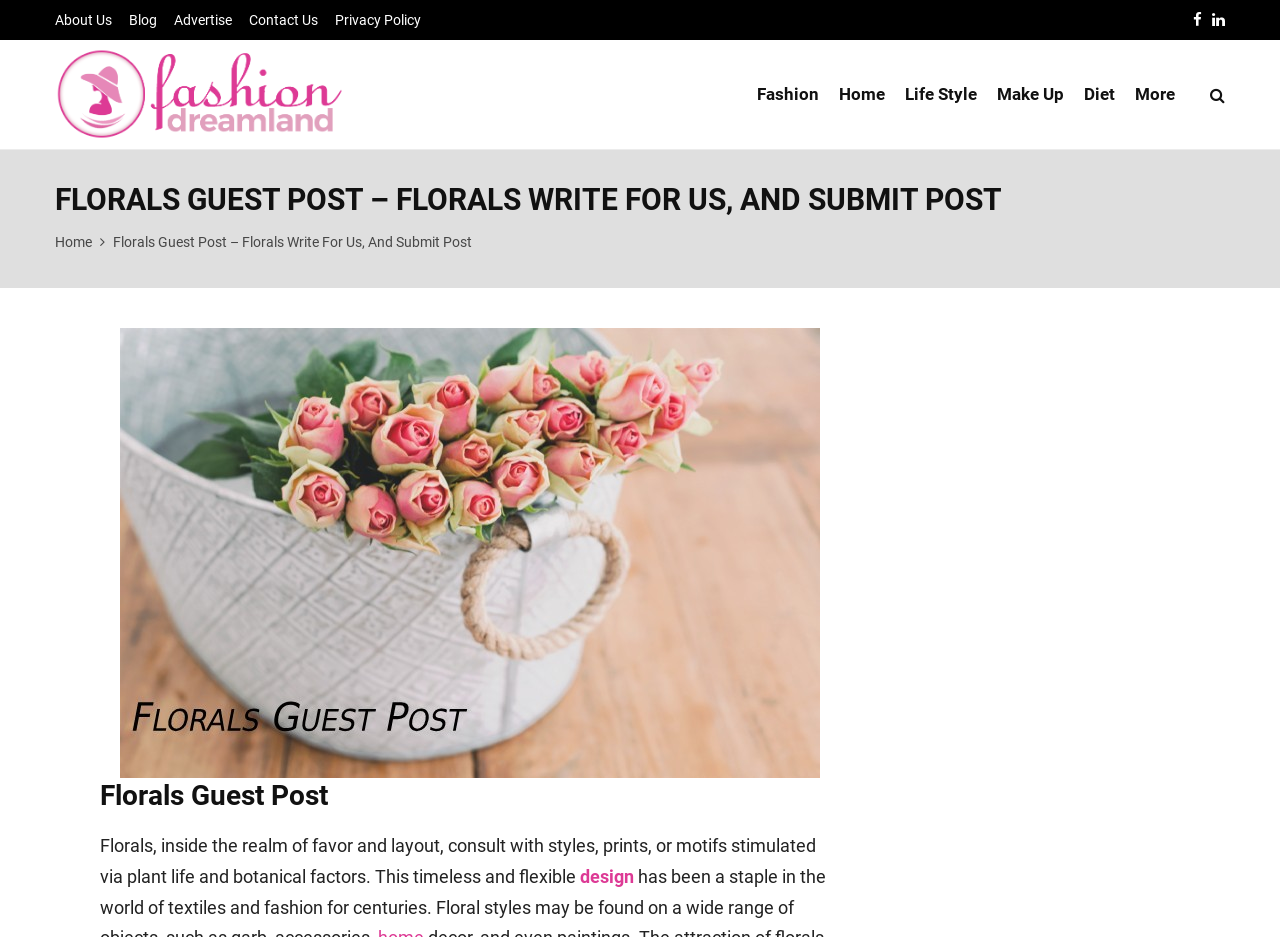Find the bounding box coordinates for the element that must be clicked to complete the instruction: "Explore Life Style". The coordinates should be four float numbers between 0 and 1, indicated as [left, top, right, bottom].

[0.707, 0.048, 0.763, 0.155]